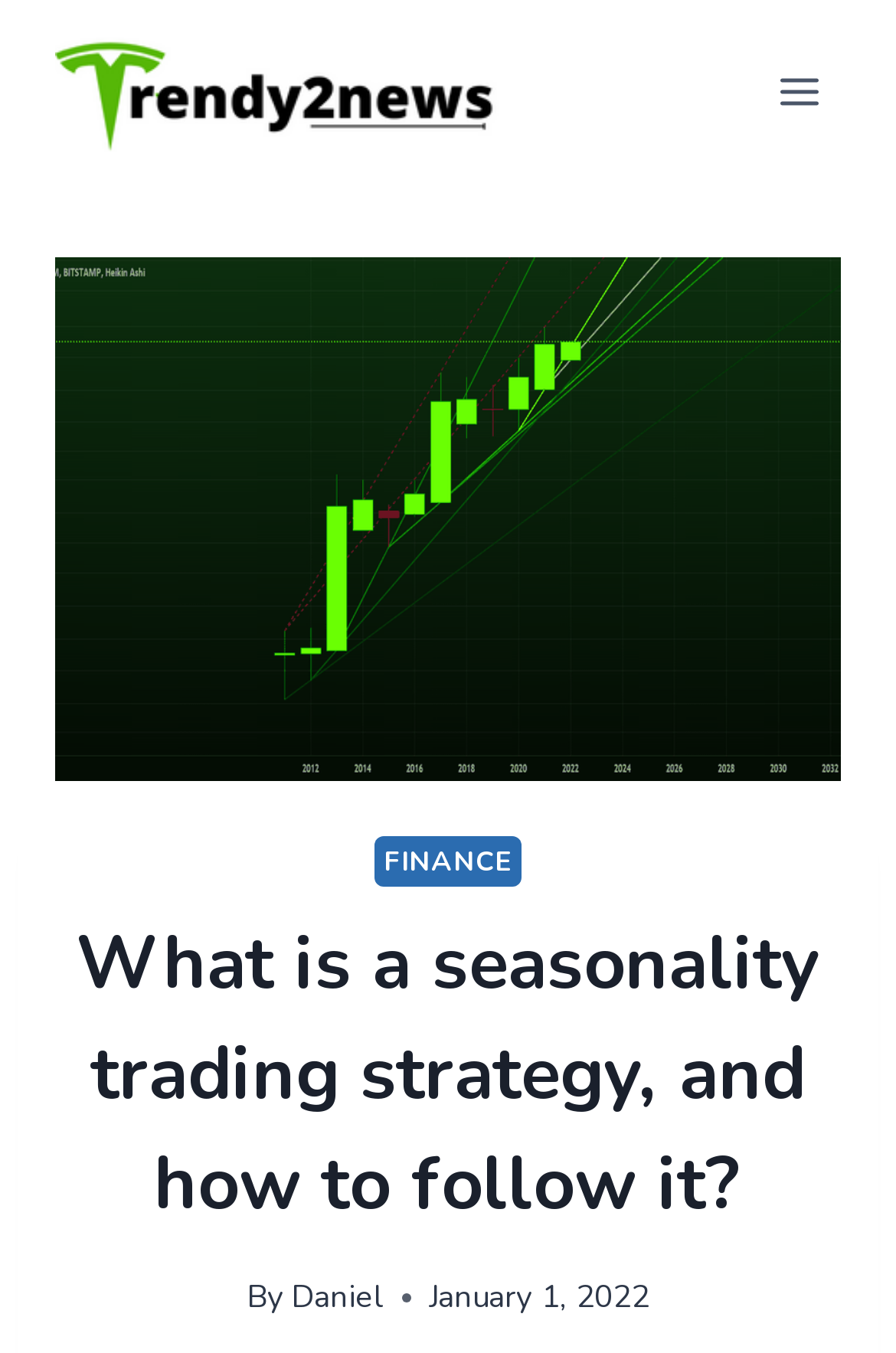When was the article published?
Using the image as a reference, answer the question in detail.

I found the publication date by looking at the section below the header, where I saw a time element with the text 'January 1, 2022', which indicates the date the article was published.